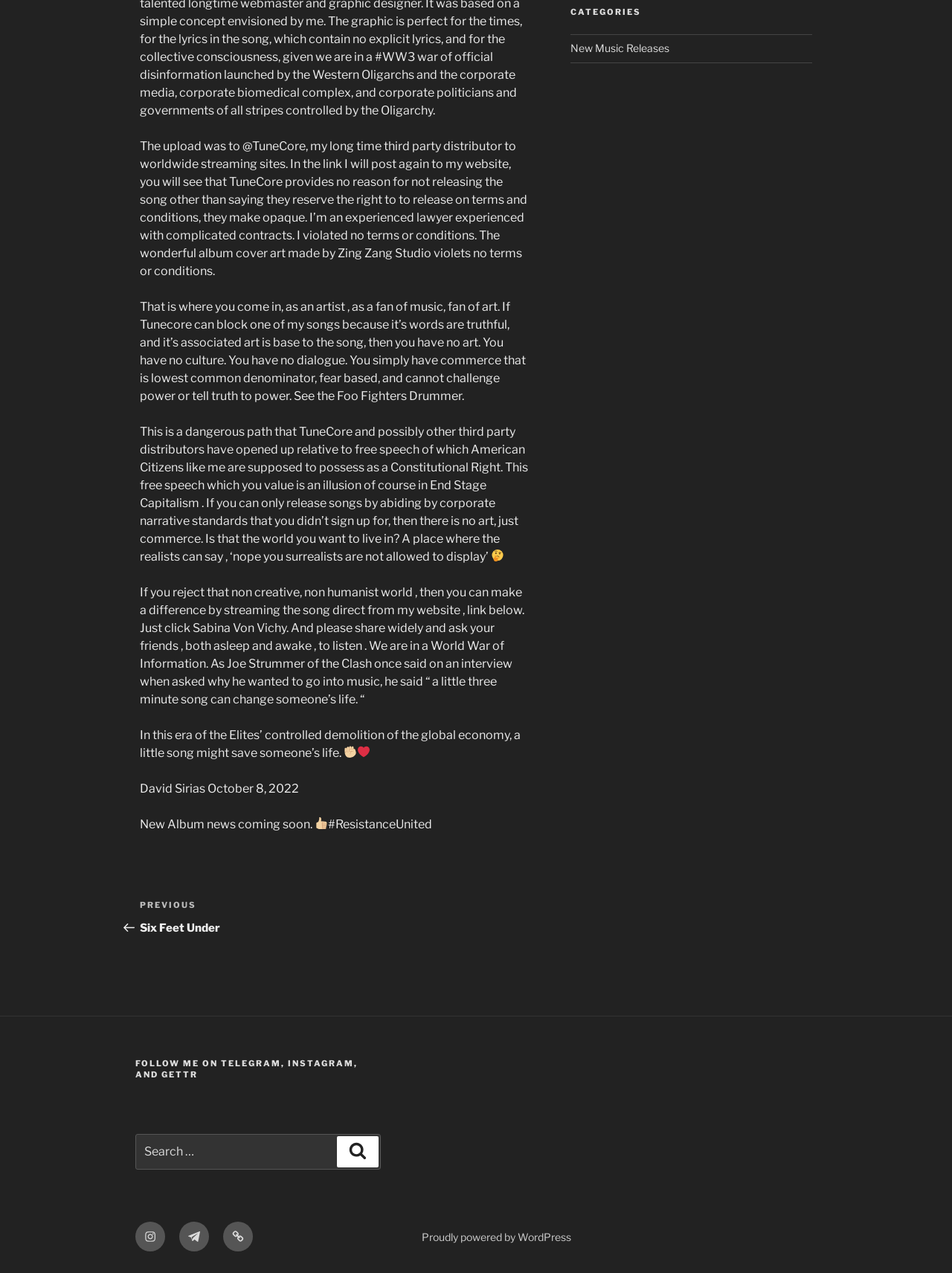Please specify the bounding box coordinates in the format (top-left x, top-left y, bottom-right x, bottom-right y), with values ranging from 0 to 1. Identify the bounding box for the UI component described as follows: Privacy Policy

None